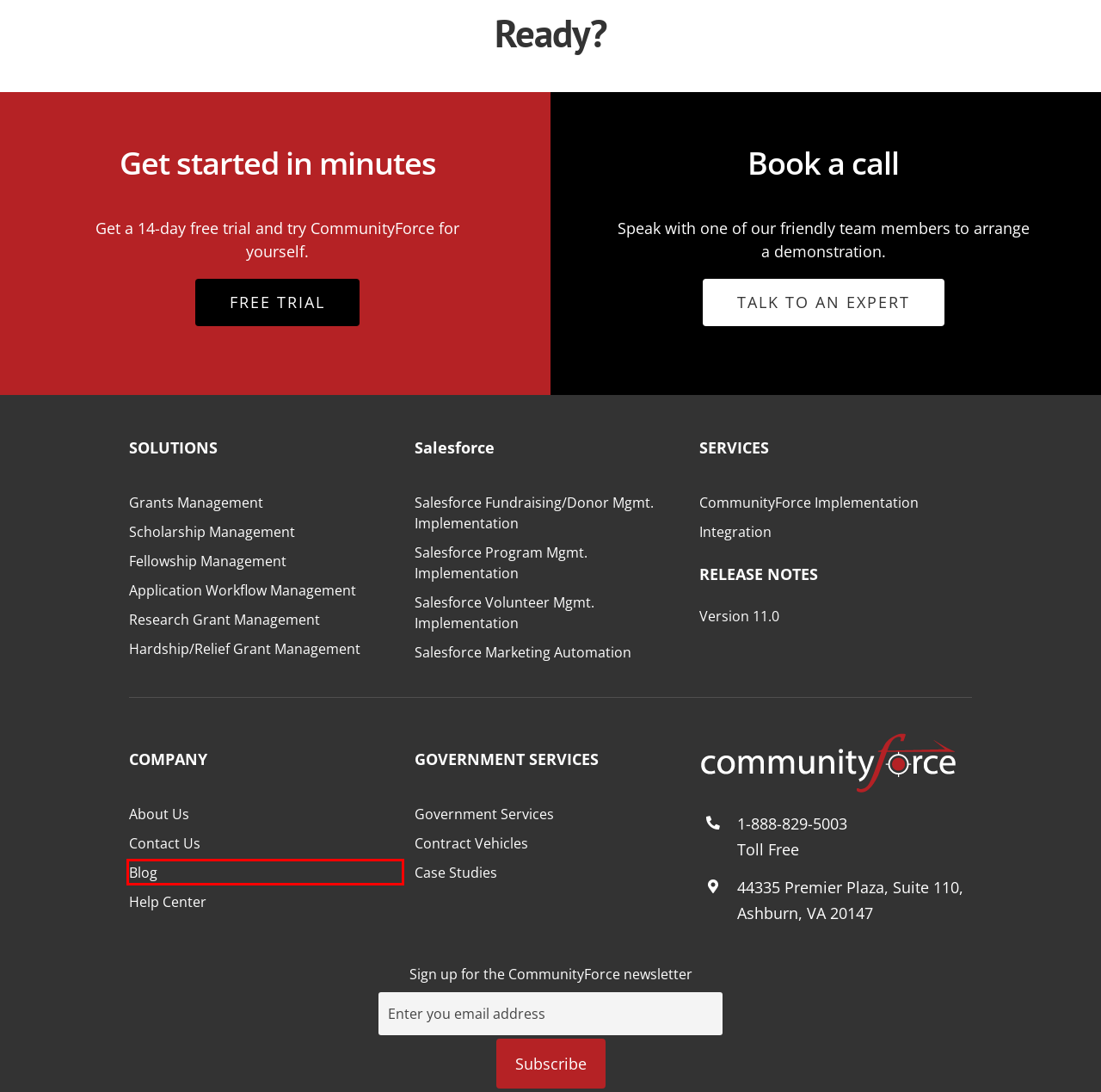Analyze the given webpage screenshot and identify the UI element within the red bounding box. Select the webpage description that best matches what you expect the new webpage to look like after clicking the element. Here are the candidates:
A. Fundraising Appeals: The Four Most Effective Strategies To Improve Your Campaign | CommunityForce
B. Blog | CommunityForce
C. Government Services | CommunityForce
D. Contract Vehicles | CommunityForce
E. Hardship/Relief Grant Management Platform | CommunityForce
F. The Company | CommunityForce
G. Contact | CommunityForce
H. CF-Release-v11 | CommunityForce

B